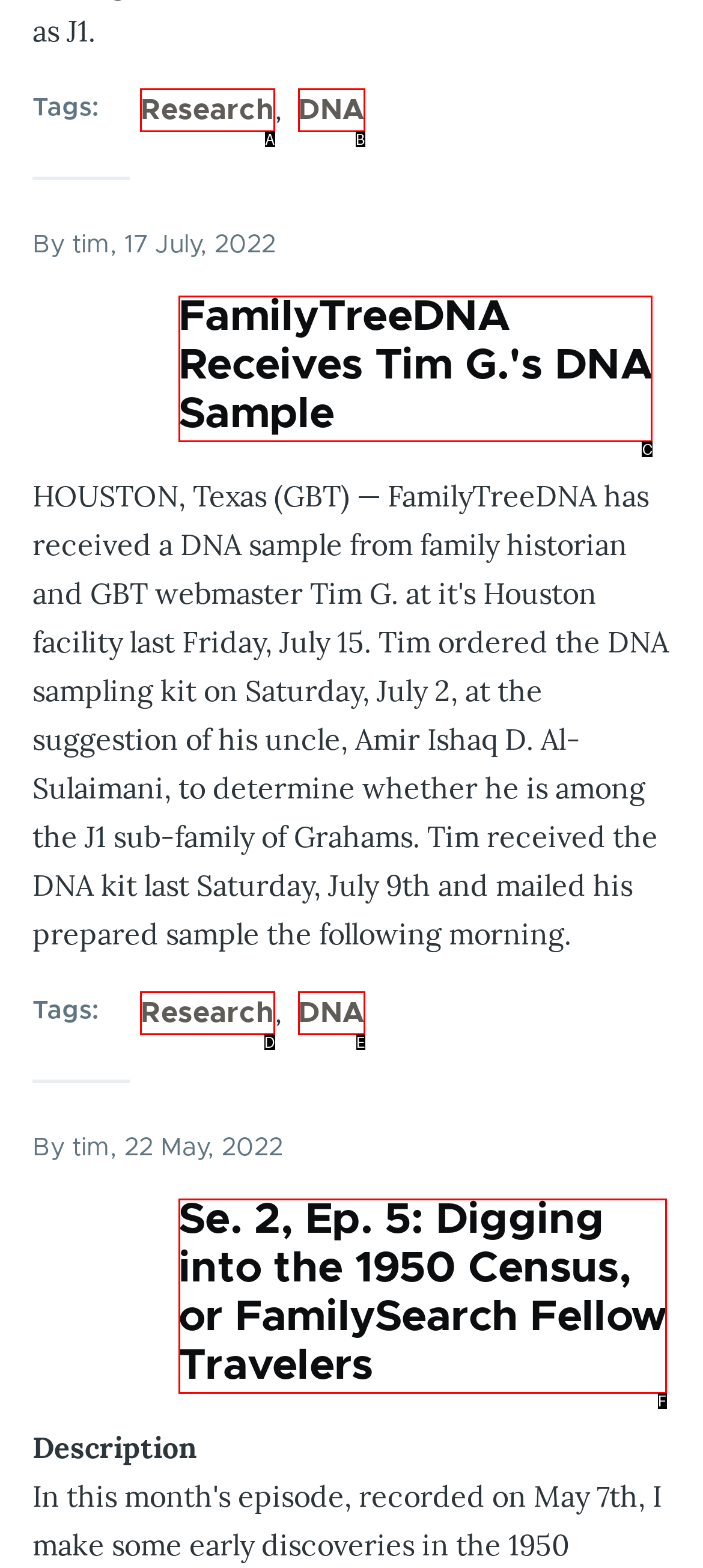Based on the description: Law News, find the HTML element that matches it. Provide your answer as the letter of the chosen option.

None